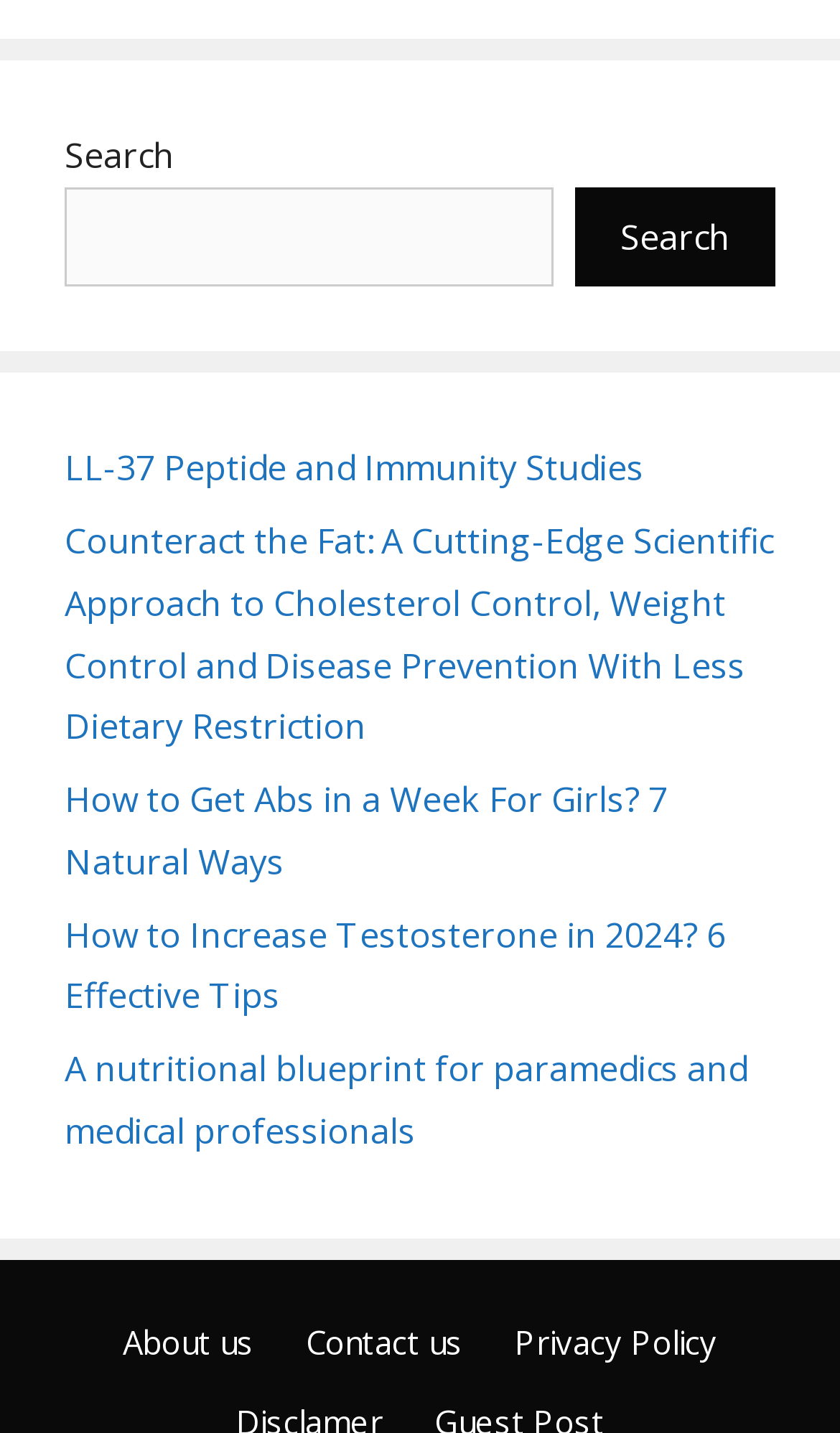From the given element description: "Privacy Policy", find the bounding box for the UI element. Provide the coordinates as four float numbers between 0 and 1, in the order [left, top, right, bottom].

[0.613, 0.921, 0.854, 0.951]